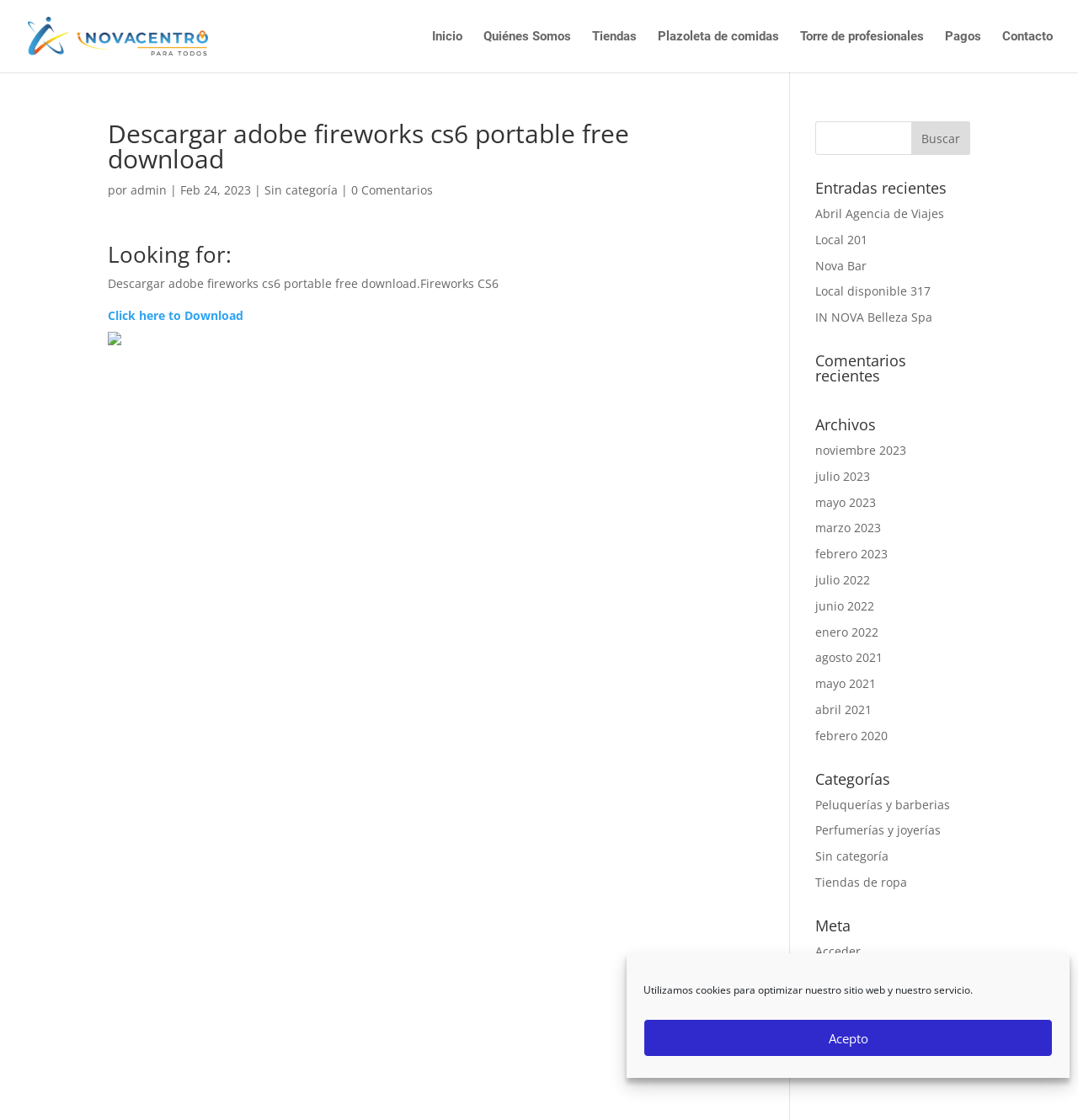Illustrate the webpage with a detailed description.

This webpage is about Novacentro Pereira, a shopping center or mall. At the top, there is a dialog box for managing cookie consent, with a button to accept. Below this, there is a header section with a link to Novacentro Pereira and an image of the logo. 

To the right of the header section, there is a navigation menu with links to various pages, including Inicio, Quiénes Somos, Tiendas, Plazoleta de comidas, Torre de profesionales, Pagos, and Contacto. 

Below the header section, there is a main content area with a heading that reads "Descargar adobe fireworks cs6 portable free download". This is followed by a paragraph of text and a link to download the software. 

To the right of the main content area, there is a sidebar with several sections. The first section is a search bar with a textbox and a button to search. Below this, there is a section with a heading "Entradas recientes" (Recent Entries) that lists several links to recent posts. 

Further down the sidebar, there are sections with headings "Comentarios recientes" (Recent Comments), "Archivos" (Archives), and "Categorías" (Categories), each listing several links to related content. The "Archivos" section lists links to monthly archives from 2020 to 2023. 

At the bottom of the sidebar, there is a section with a heading "Meta" that lists links to login, feed, and WordPress.org.